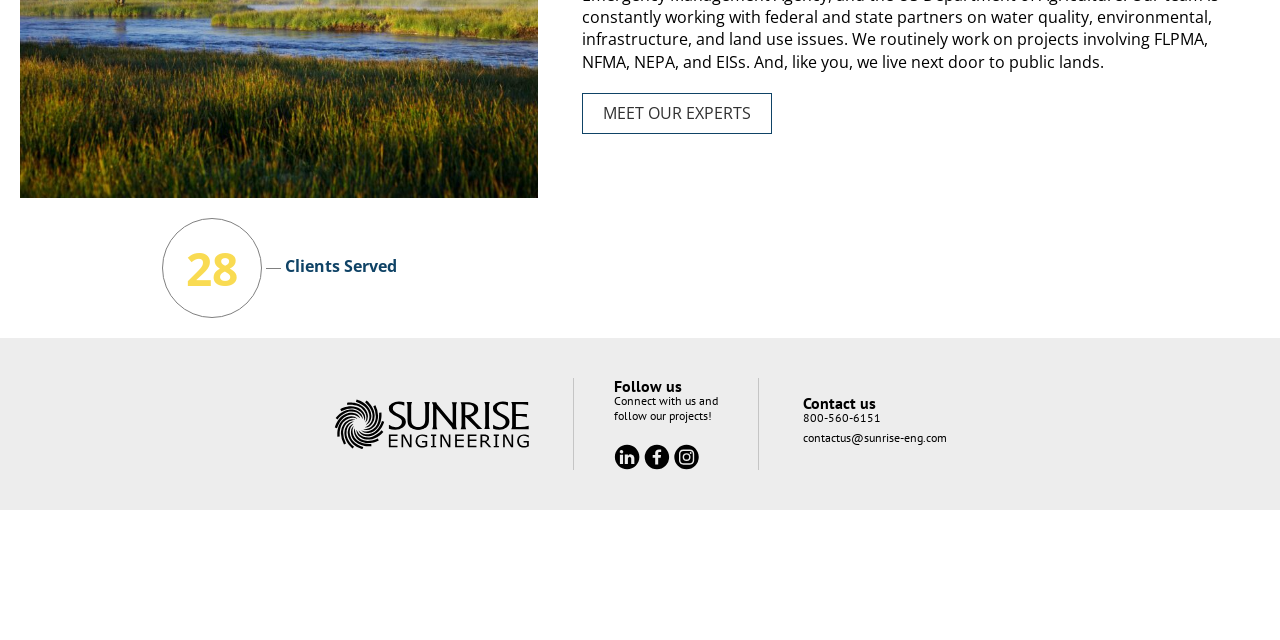Bounding box coordinates are specified in the format (top-left x, top-left y, bottom-right x, bottom-right y). All values are floating point numbers bounded between 0 and 1. Please provide the bounding box coordinate of the region this sentence describes: Meet Our Experts

[0.455, 0.146, 0.603, 0.209]